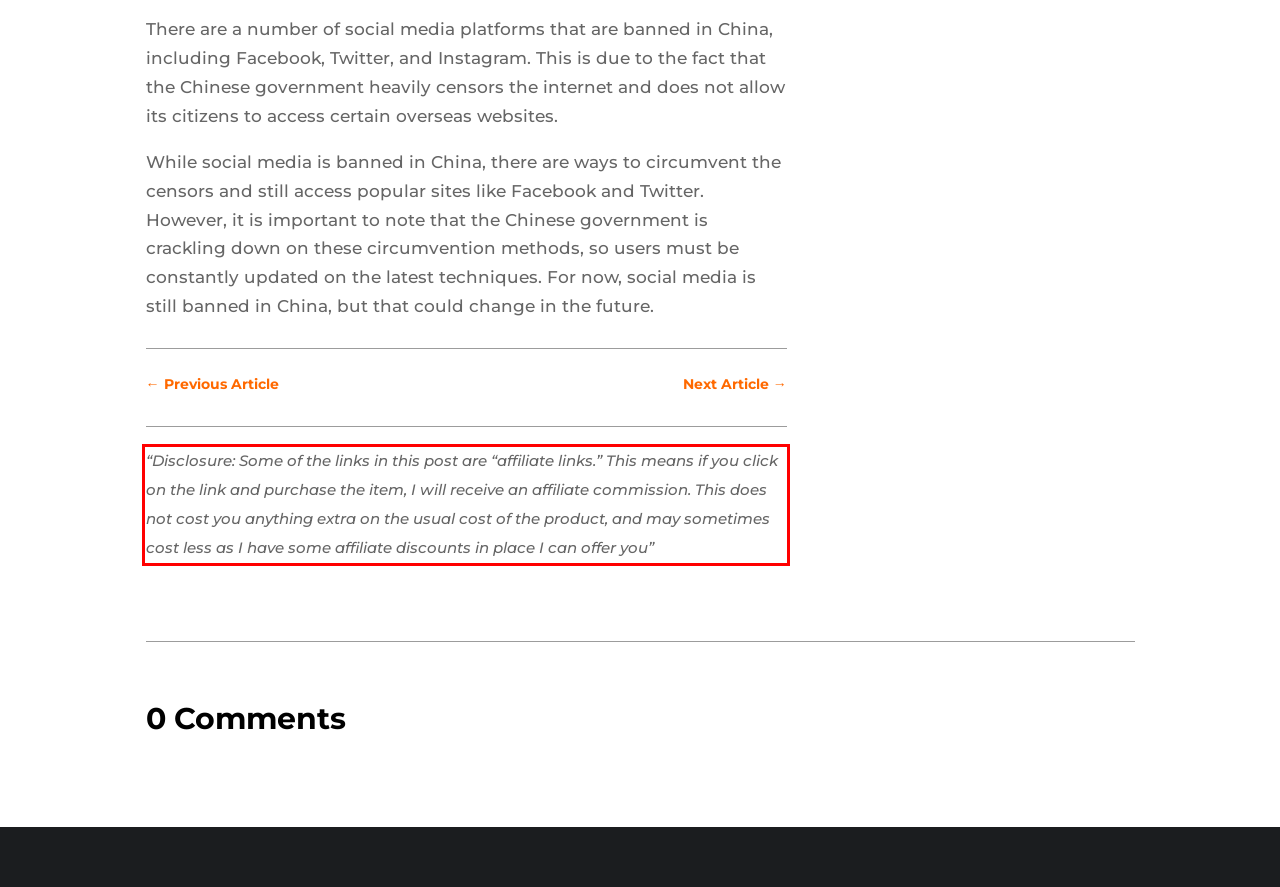You are presented with a screenshot containing a red rectangle. Extract the text found inside this red bounding box.

“Disclosure: Some of the links in this post are “affiliate links.” This means if you click on the link and purchase the item, I will receive an affiliate commission. This does not cost you anything extra on the usual cost of the product, and may sometimes cost less as I have some affiliate discounts in place I can offer you”